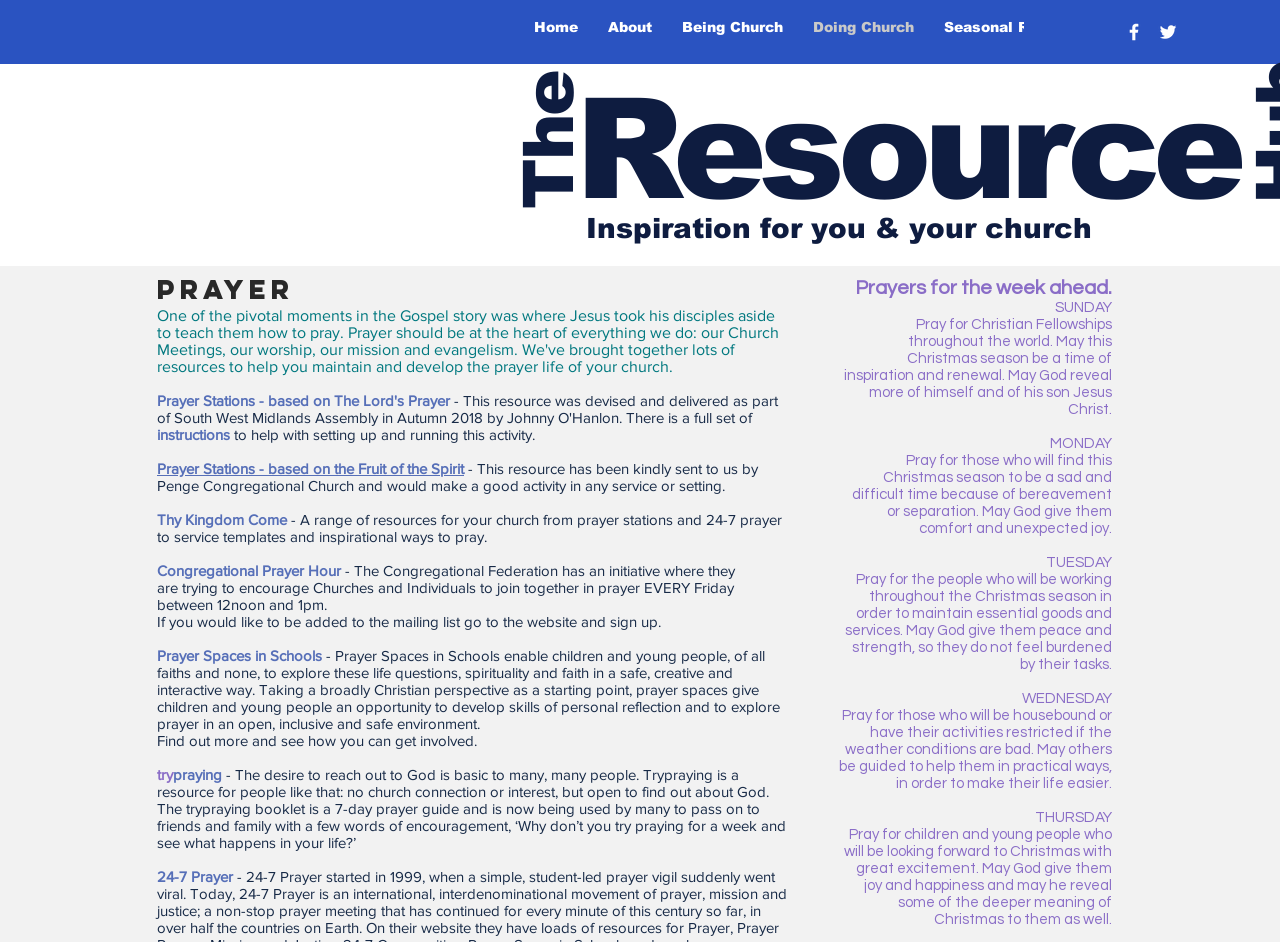Could you find the bounding box coordinates of the clickable area to complete this instruction: "Check out 'Prayer Spaces in Schools'"?

[0.123, 0.687, 0.252, 0.705]